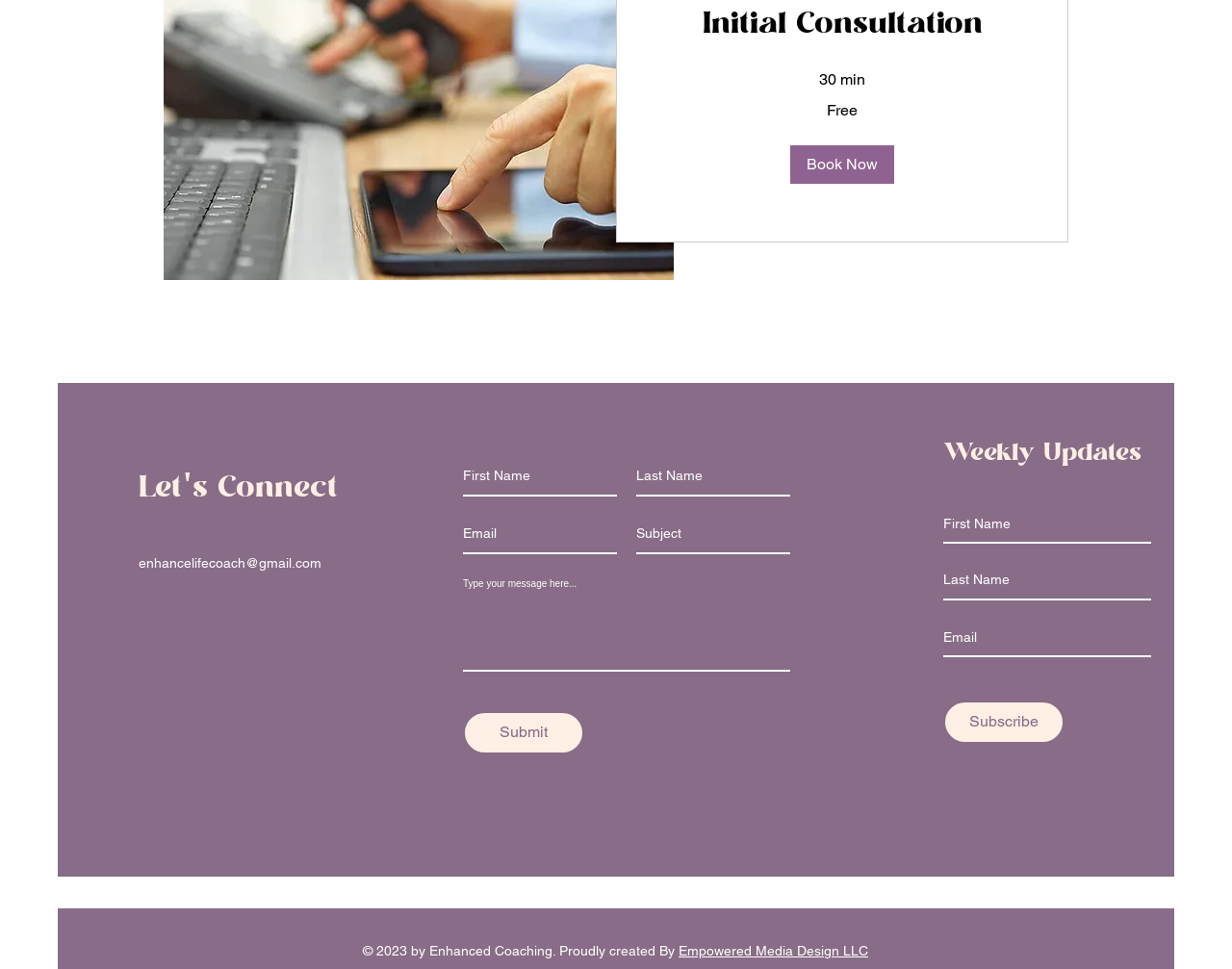Determine the bounding box coordinates of the target area to click to execute the following instruction: "Send an email to the coach."

[0.113, 0.573, 0.261, 0.589]